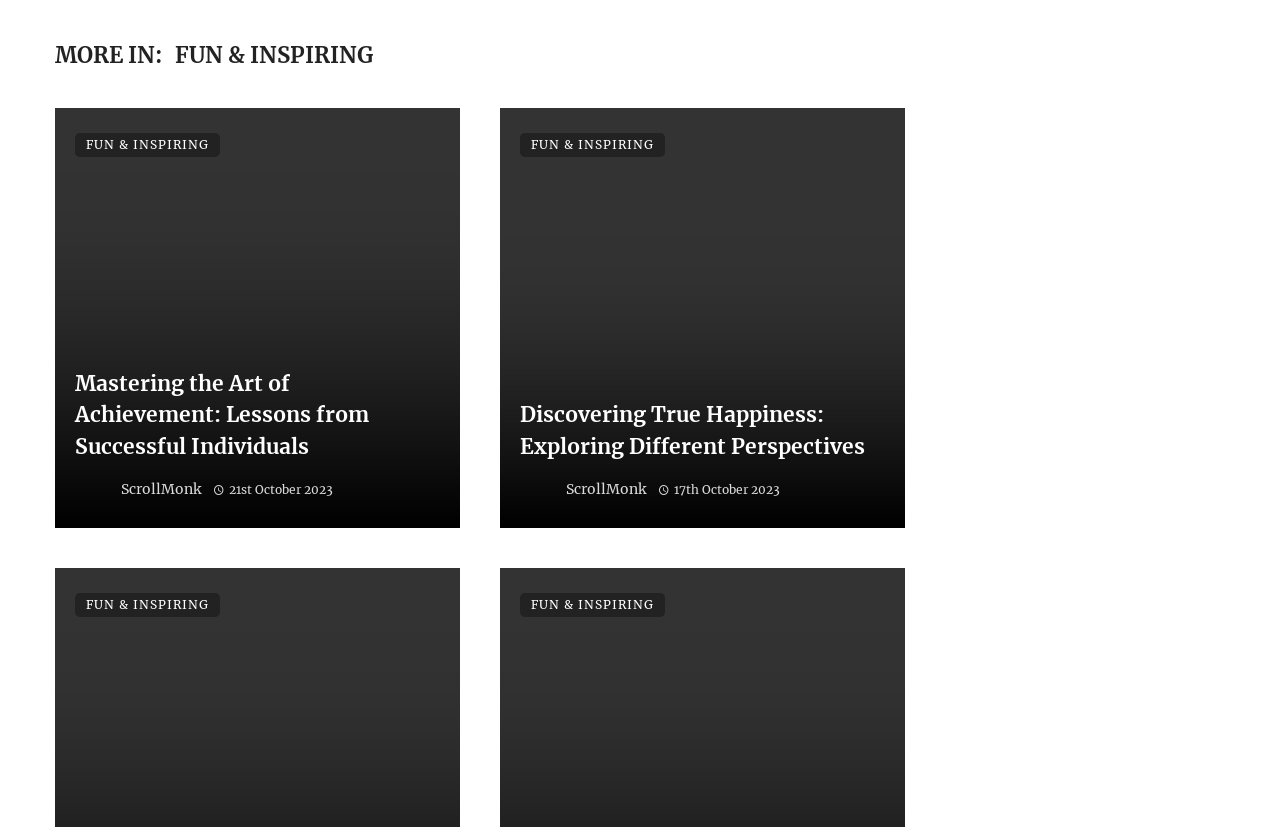Locate the bounding box coordinates of the clickable region to complete the following instruction: "explore the article 'Discovering True Happiness: Exploring Different Perspectives'."

[0.406, 0.483, 0.691, 0.559]